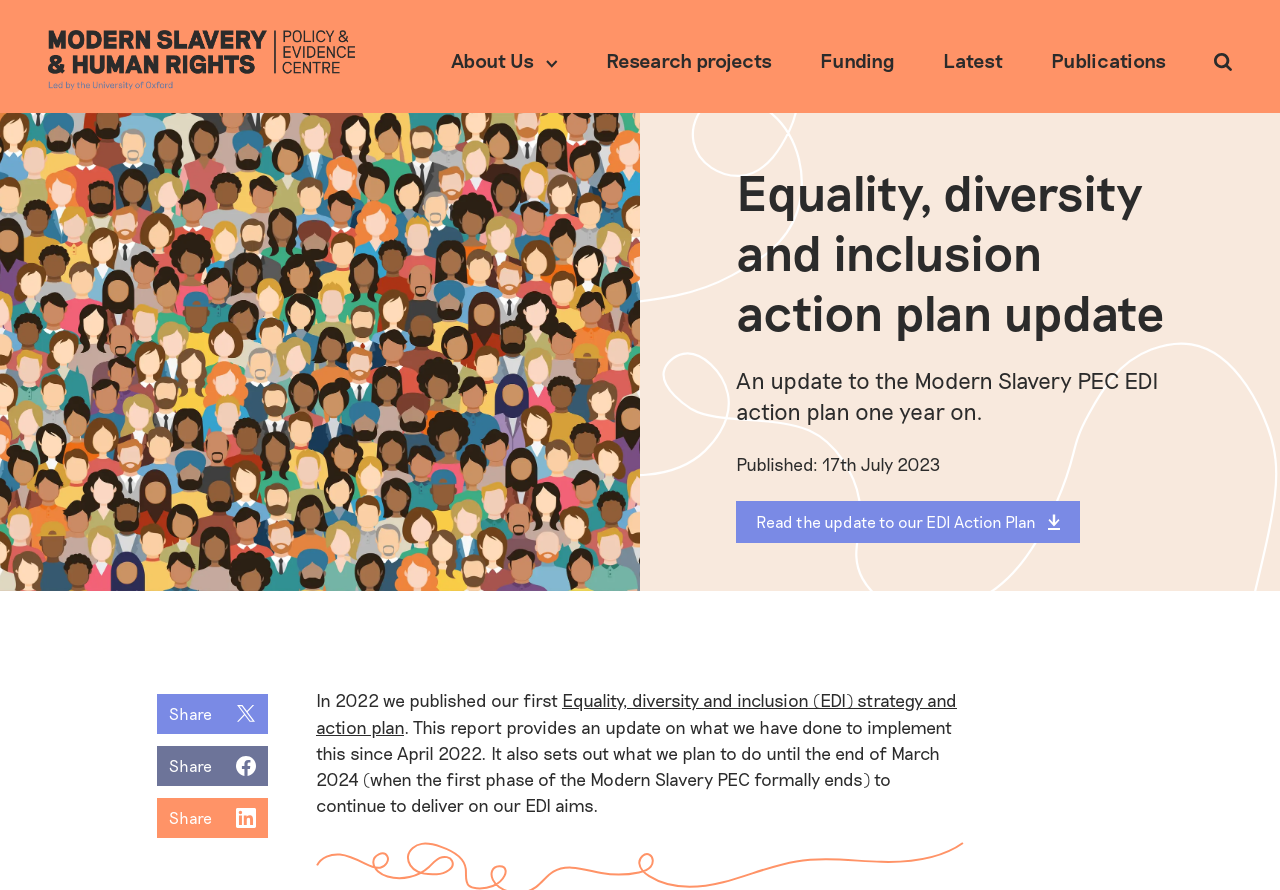Locate the UI element that matches the description International Journal of Prosthodontics in the webpage screenshot. Return the bounding box coordinates in the format (top-left x, top-left y, bottom-right x, bottom-right y), with values ranging from 0 to 1.

None